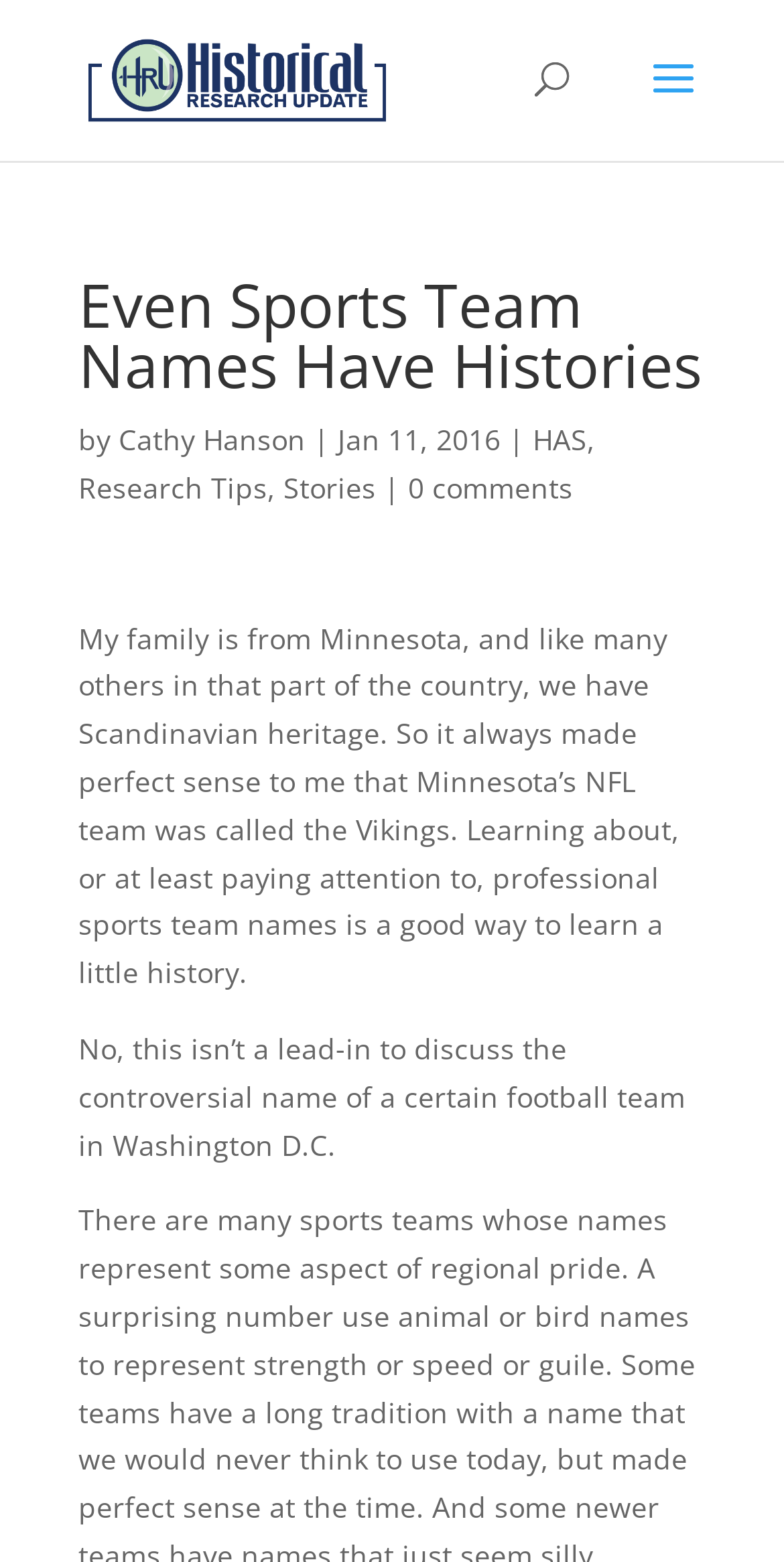Locate the bounding box coordinates of the UI element described by: "Facebook". The bounding box coordinates should consist of four float numbers between 0 and 1, i.e., [left, top, right, bottom].

None